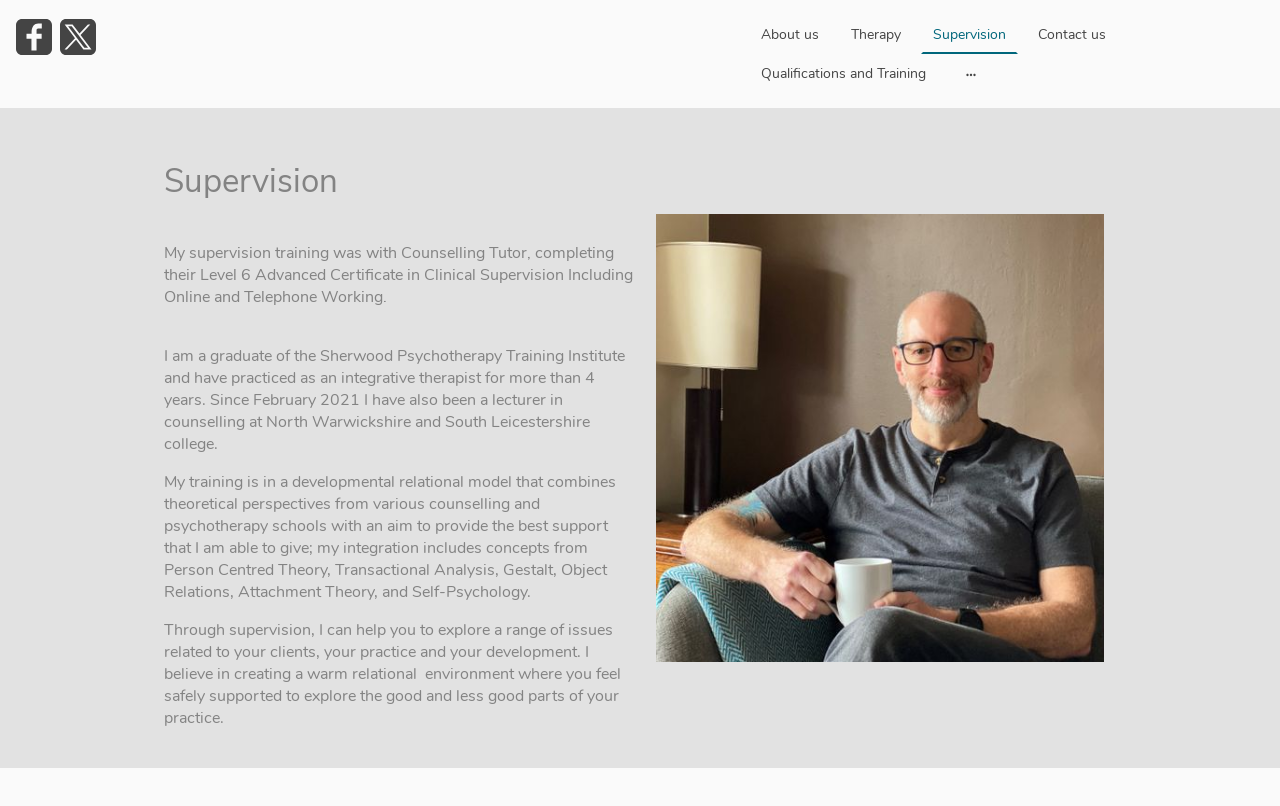Please give a succinct answer using a single word or phrase:
What is the aim of Nick Roth's integrative therapy approach?

provide best support